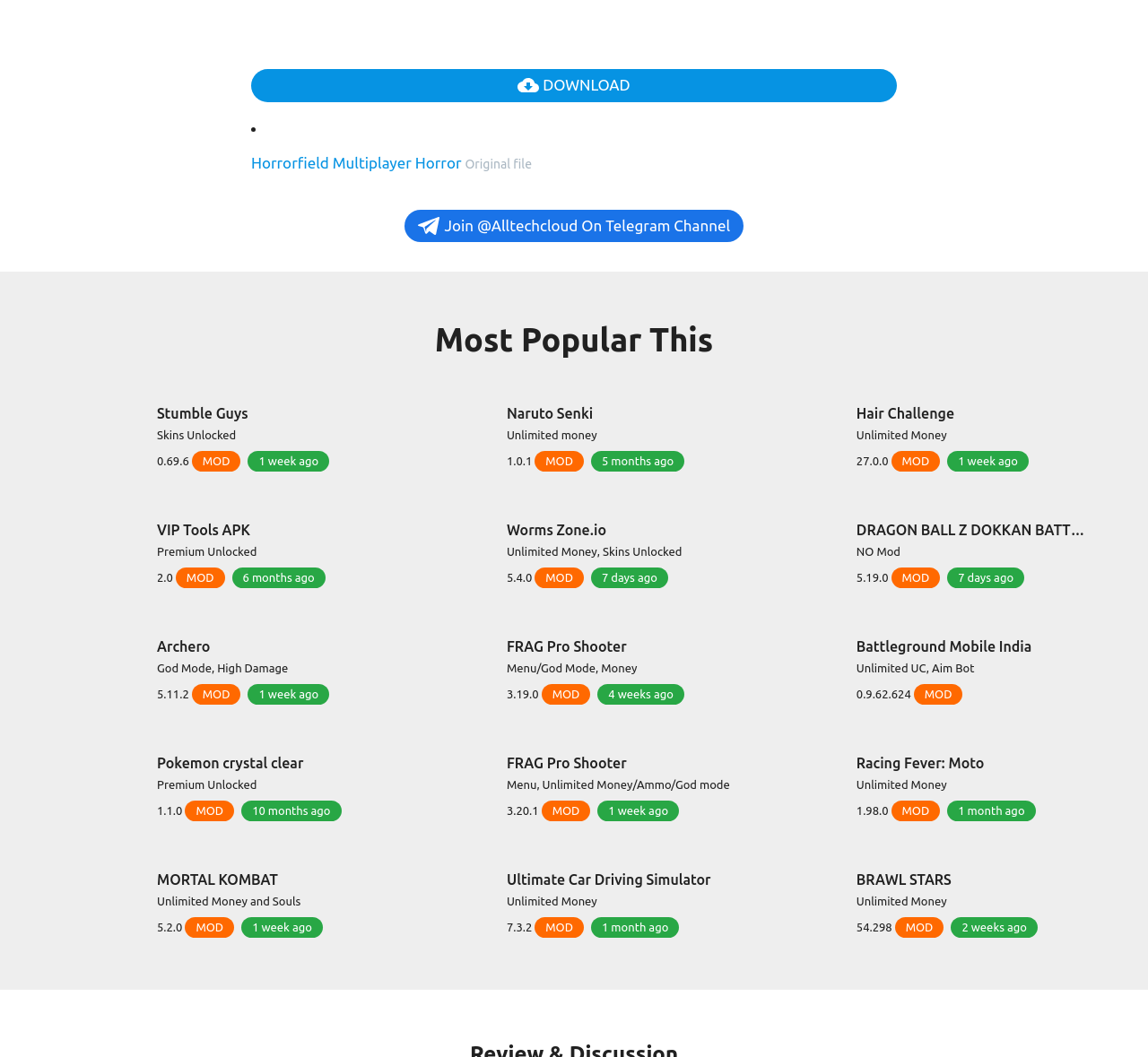Could you please study the image and provide a detailed answer to the question:
What is the category of the games listed on this webpage?

I inferred that the games listed are Android games because they have 'APK' in their file names and are described as 'MOD APK', which is a common format for Android game modifications.